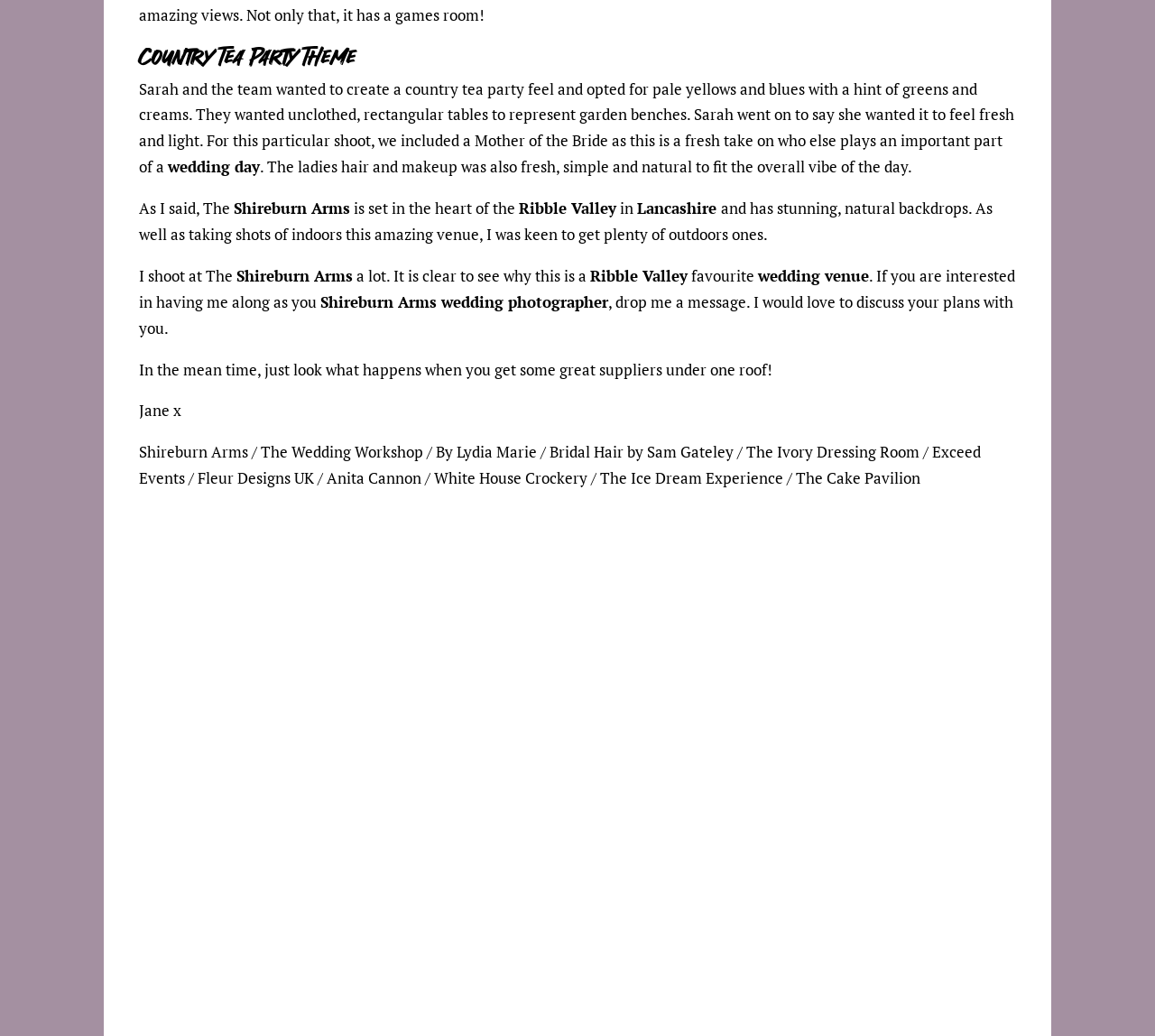Determine the bounding box coordinates of the element's region needed to click to follow the instruction: "Click the link to Shireburn Arms". Provide these coordinates as four float numbers between 0 and 1, formatted as [left, top, right, bottom].

[0.12, 0.426, 0.218, 0.446]